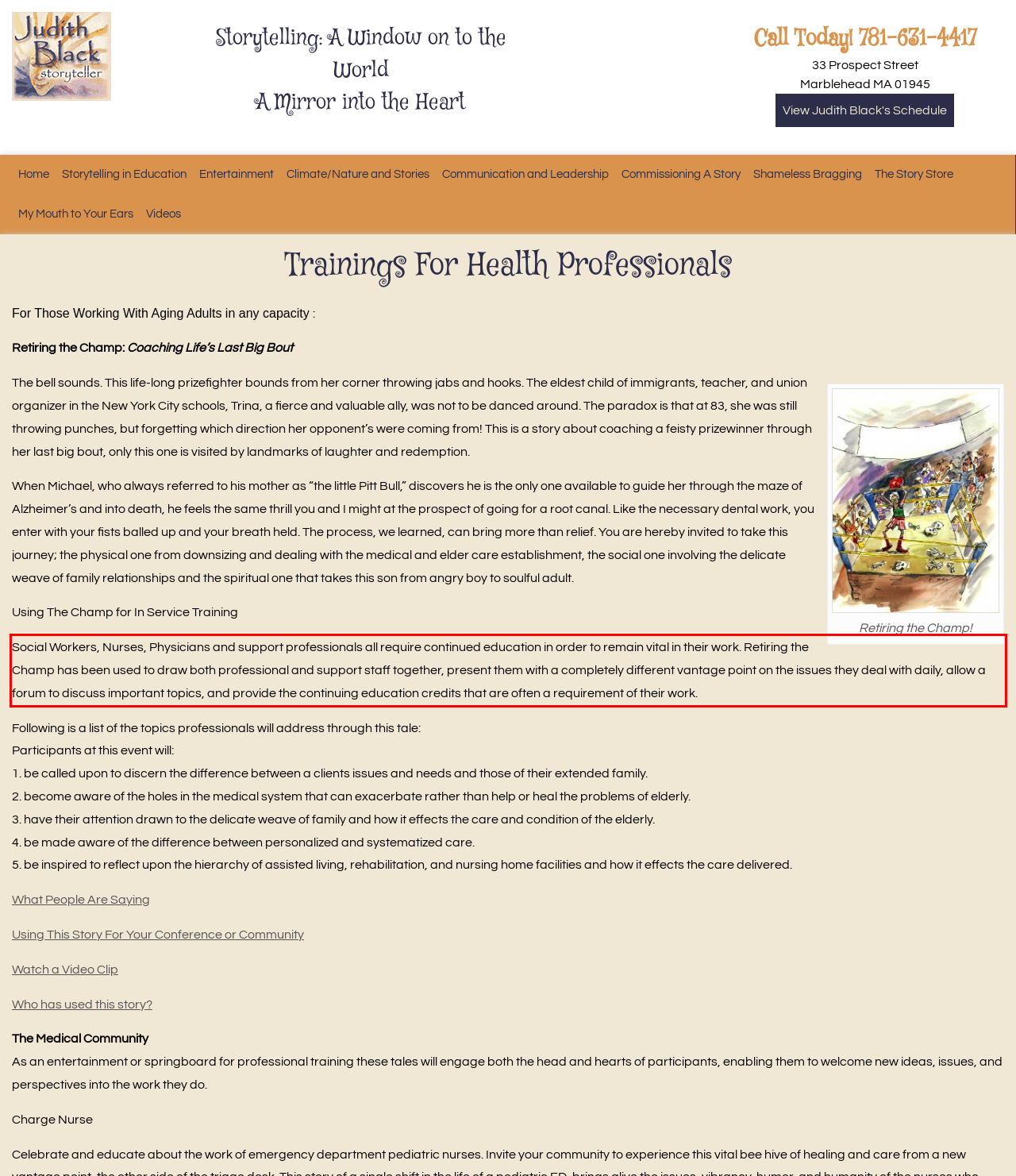Identify the text inside the red bounding box in the provided webpage screenshot and transcribe it.

Social Workers, Nurses, Physicians and support professionals all require continued education in order to remain vital in their work. Retiring the Champ has been used to draw both professional and support staff together, present them with a completely different vantage point on the issues they deal with daily, allow a forum to discuss important topics, and provide the continuing education credits that are often a requirement of their work.